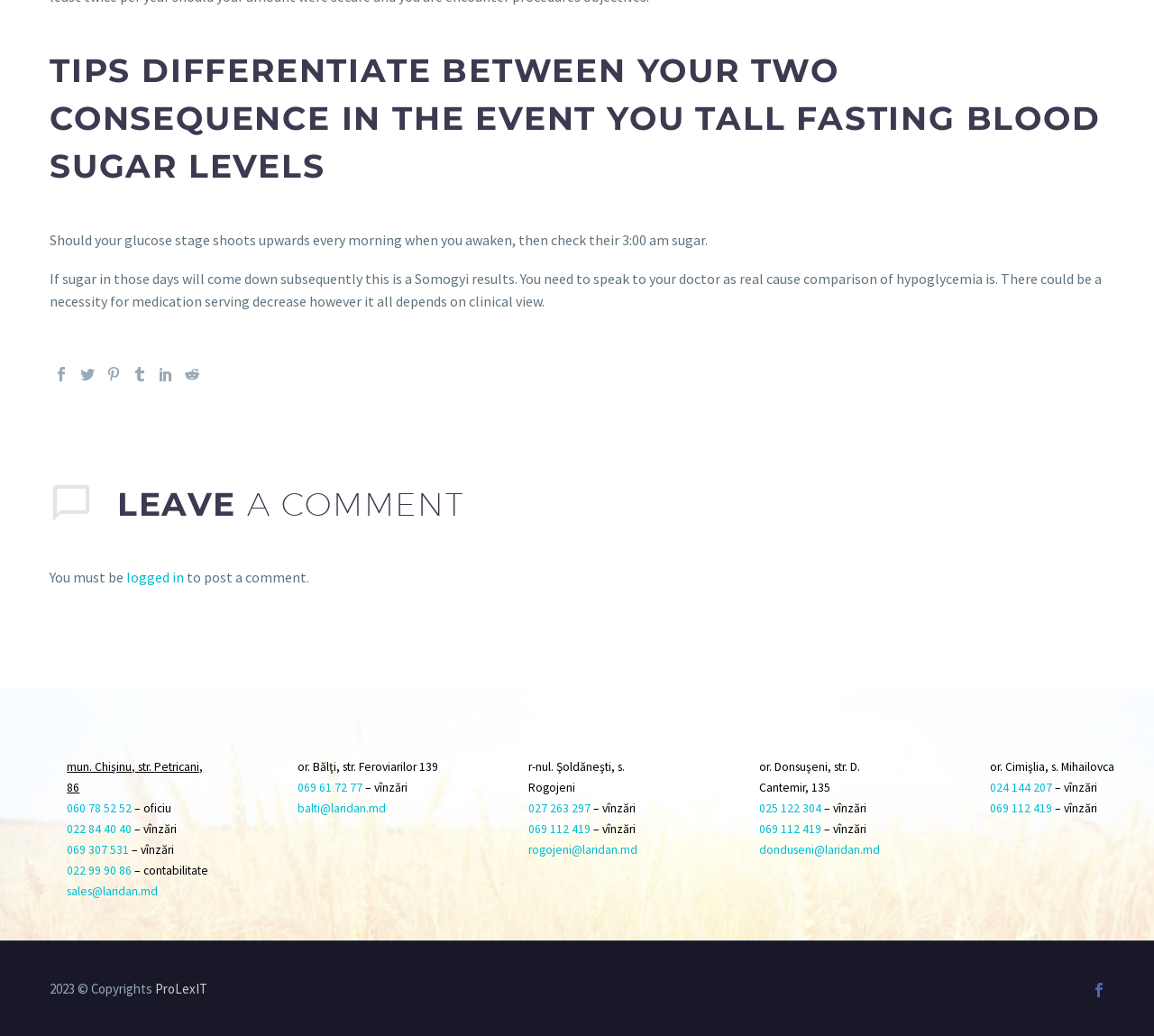Please specify the bounding box coordinates for the clickable region that will help you carry out the instruction: "Click the link to leave a comment".

[0.043, 0.463, 0.957, 0.512]